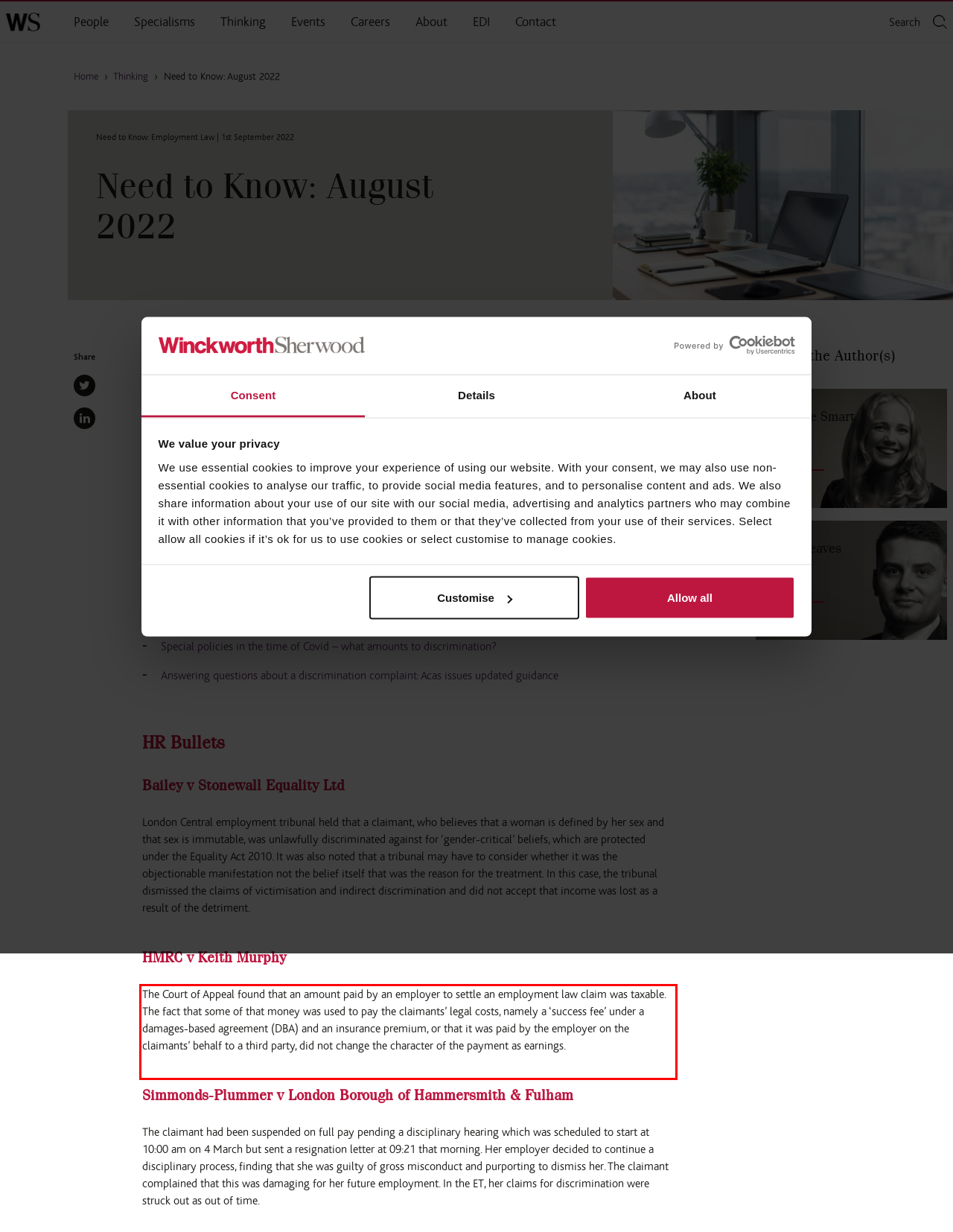You have a screenshot of a webpage with a UI element highlighted by a red bounding box. Use OCR to obtain the text within this highlighted area.

The Court of Appeal found that an amount paid by an employer to settle an employment law claim was taxable. The fact that some of that money was used to pay the claimants’ legal costs, namely a ‘success fee’ under a damages-based agreement (DBA) and an insurance premium, or that it was paid by the employer on the claimants’ behalf to a third party, did not change the character of the payment as earnings.